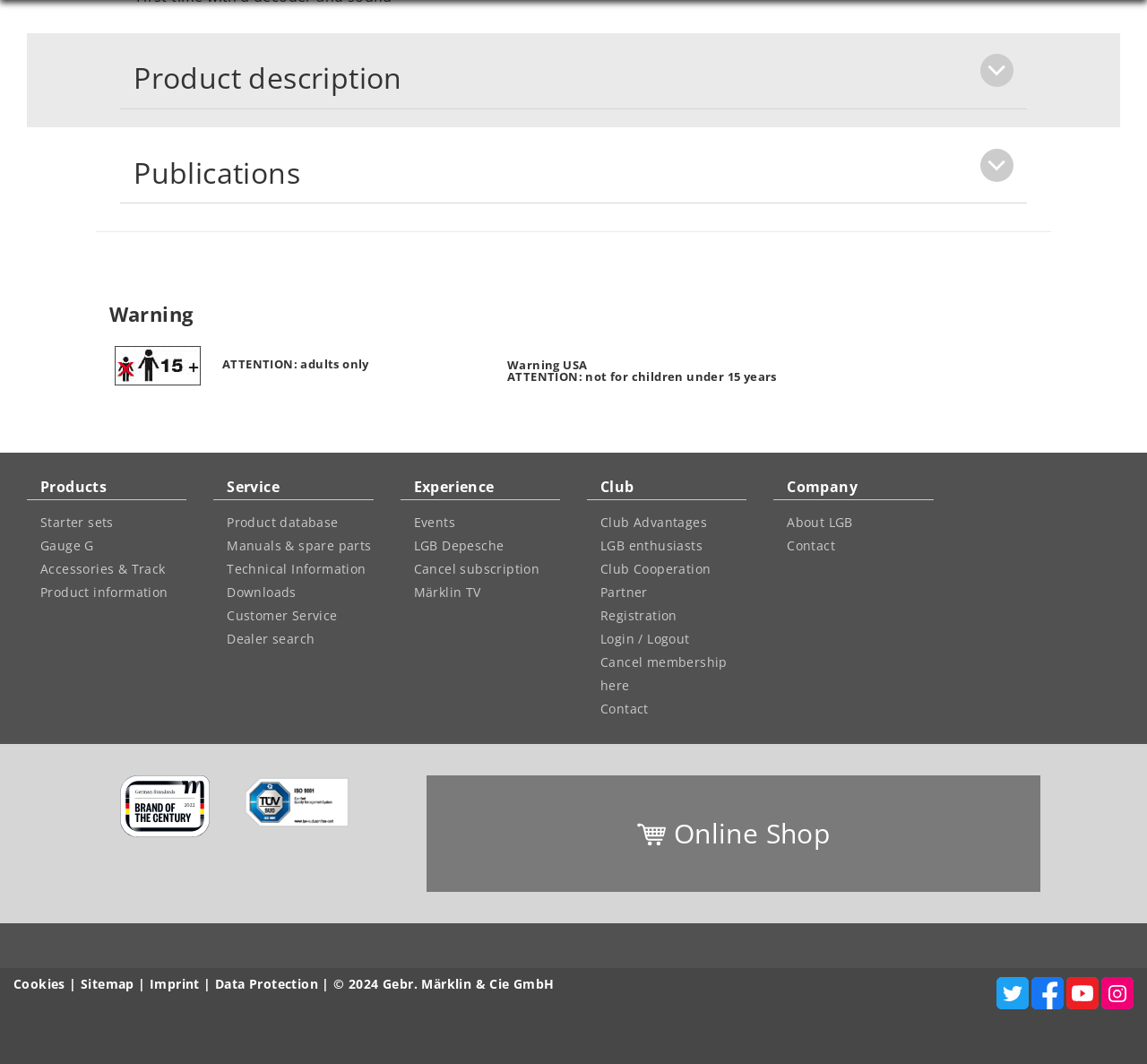Using the element description: "Accessories & Track", determine the bounding box coordinates. The coordinates should be in the format [left, top, right, bottom], with values between 0 and 1.

[0.023, 0.524, 0.163, 0.546]